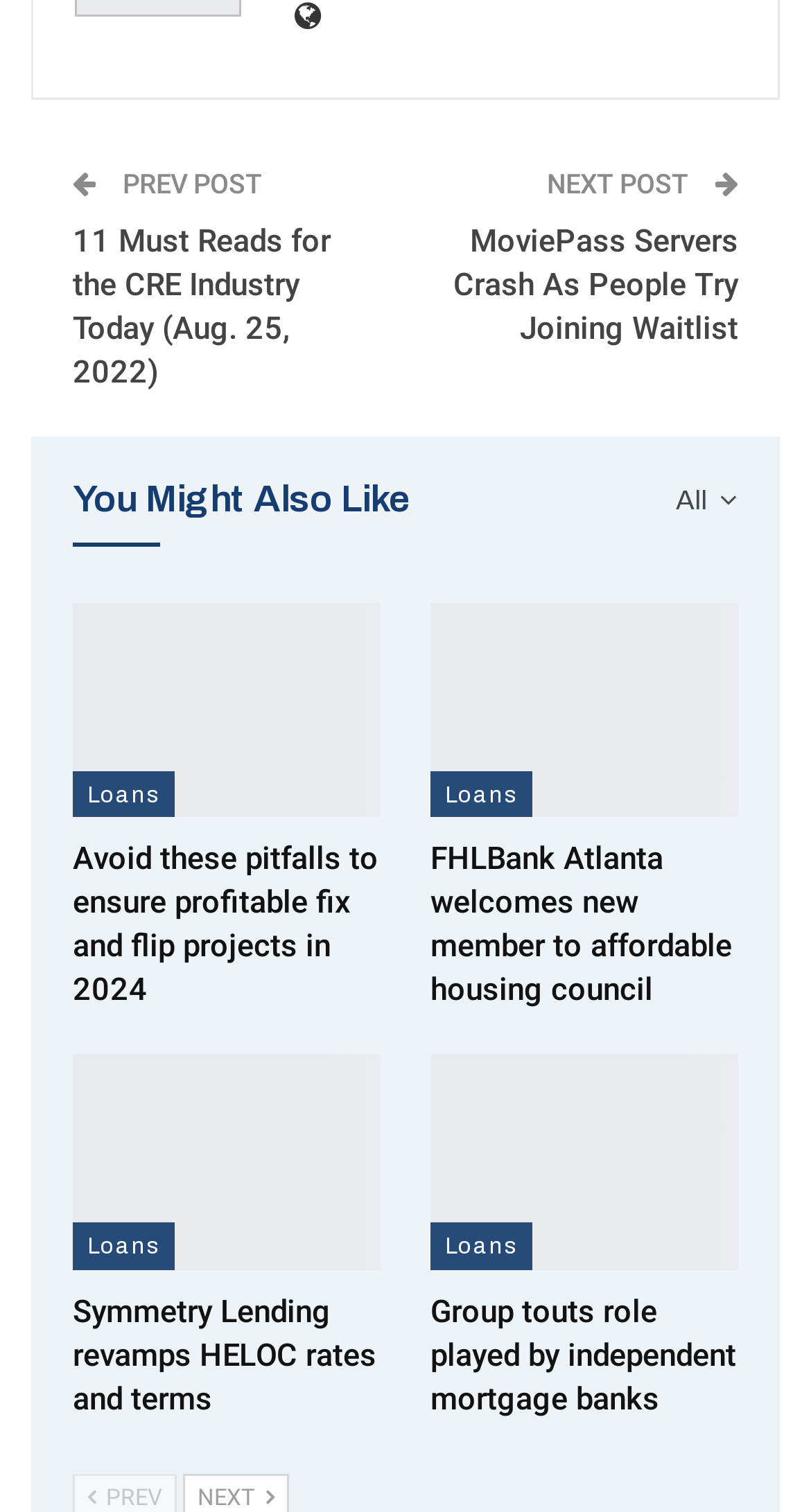Please provide a brief answer to the following inquiry using a single word or phrase:
What is the last post on the page?

Group touts role played by independent mortgage banks